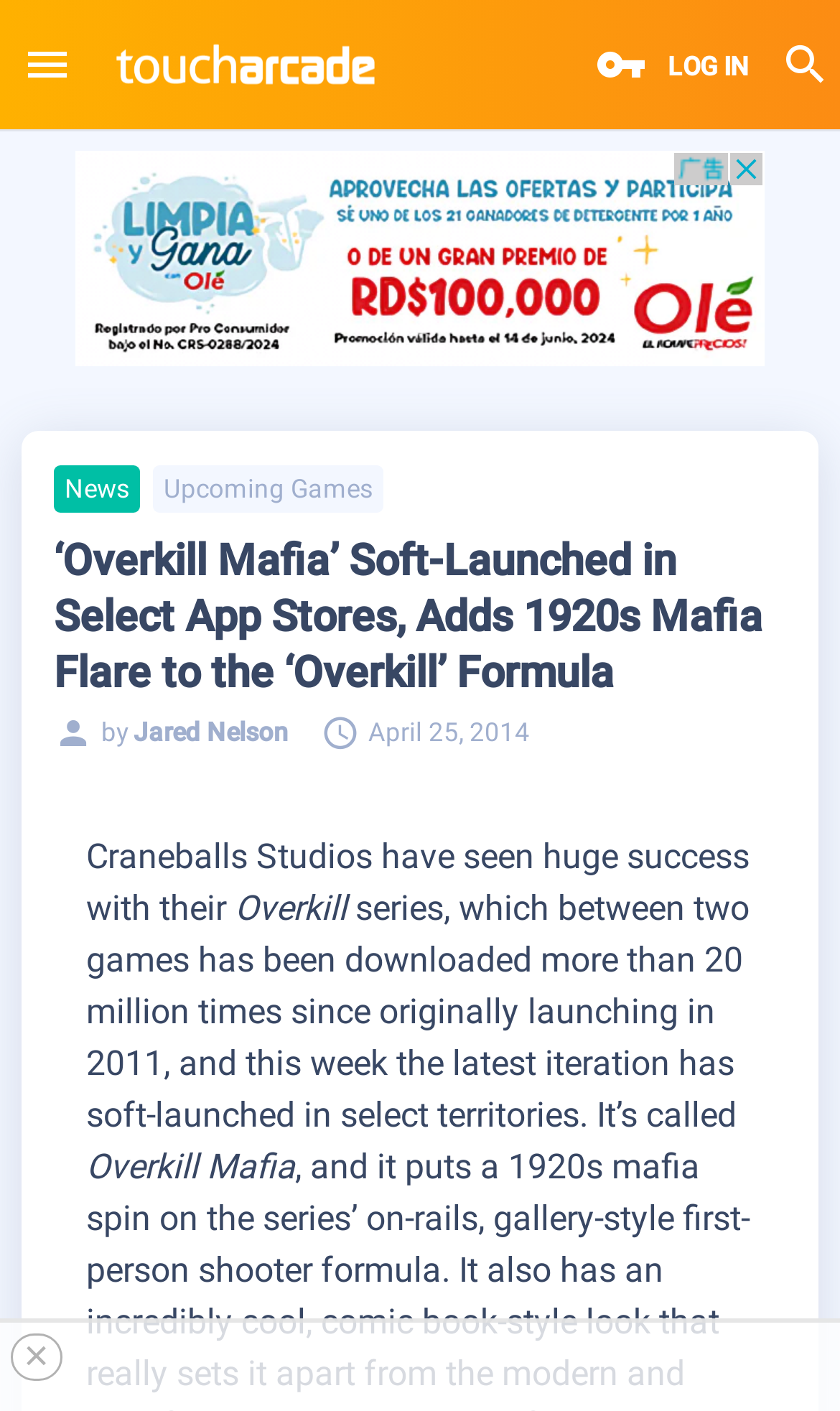Who is the author of the article?
Identify the answer in the screenshot and reply with a single word or phrase.

Jared Nelson